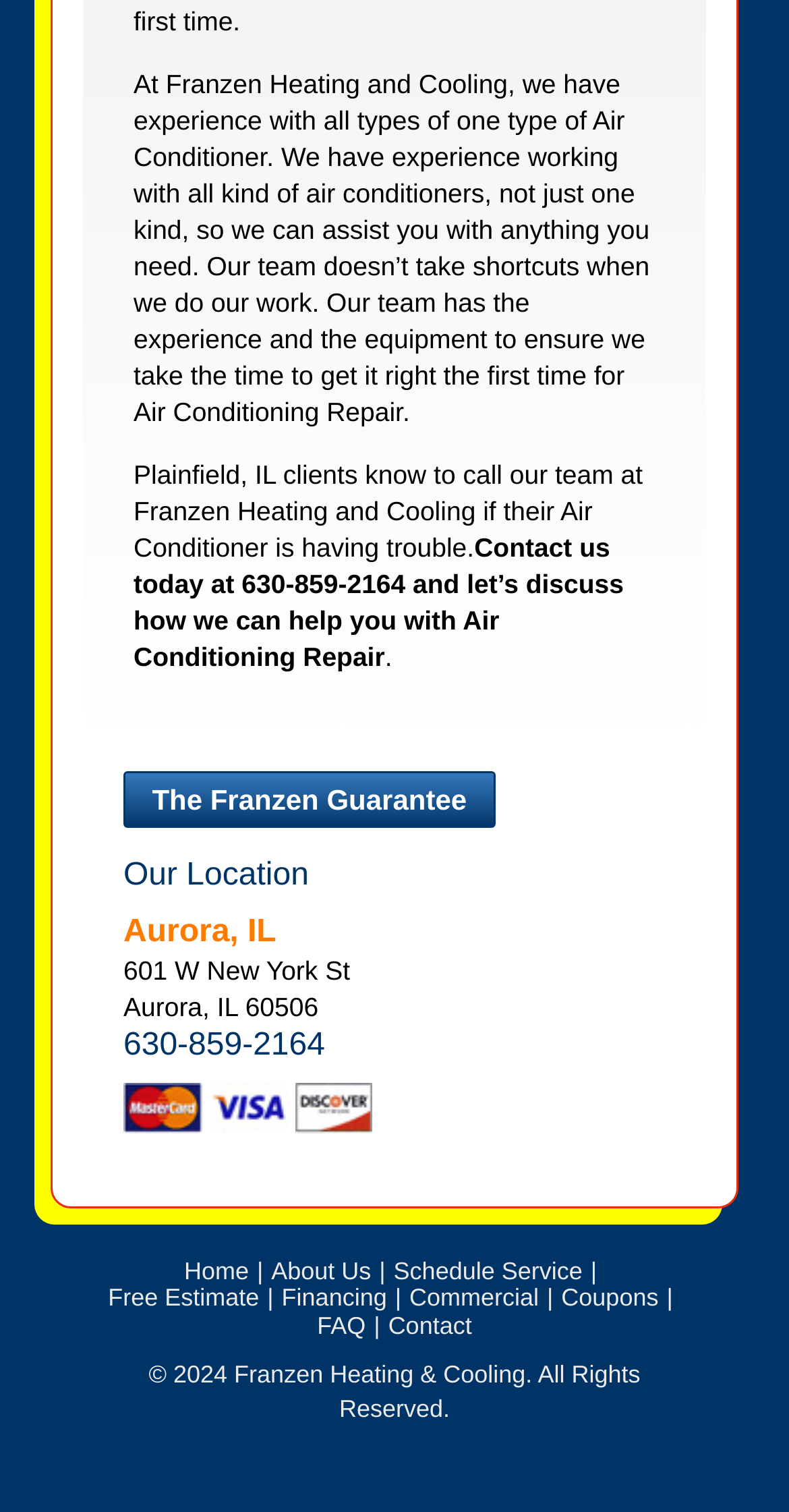Reply to the question with a single word or phrase:
What services does Franzen Heating and Cooling offer?

Air Conditioning Repair